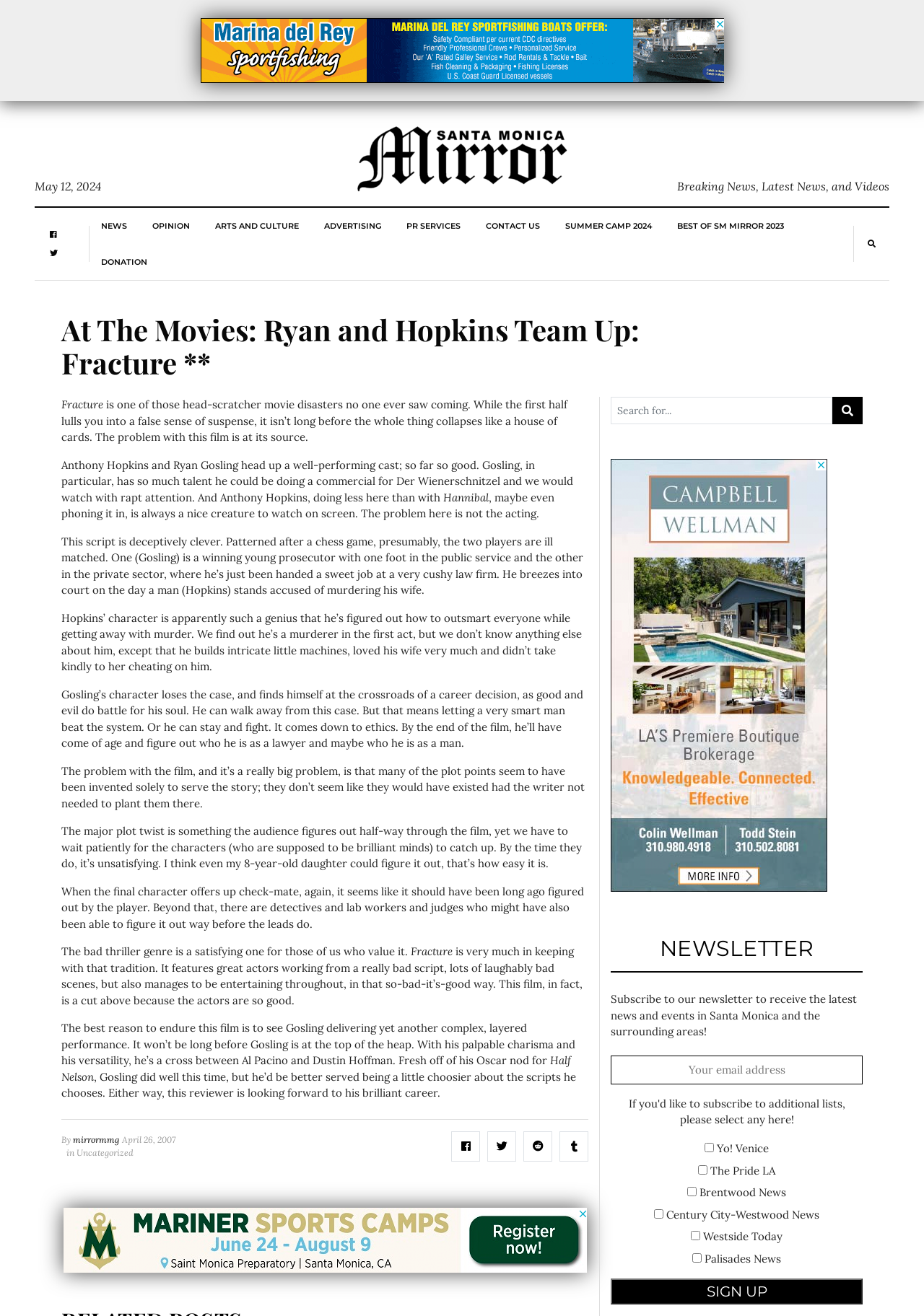What is the name of the movie being reviewed?
Refer to the image and provide a thorough answer to the question.

I found the name of the movie by reading the title of the article, which says 'At The Movies: Ryan and Hopkins Team Up: Fracture **'.